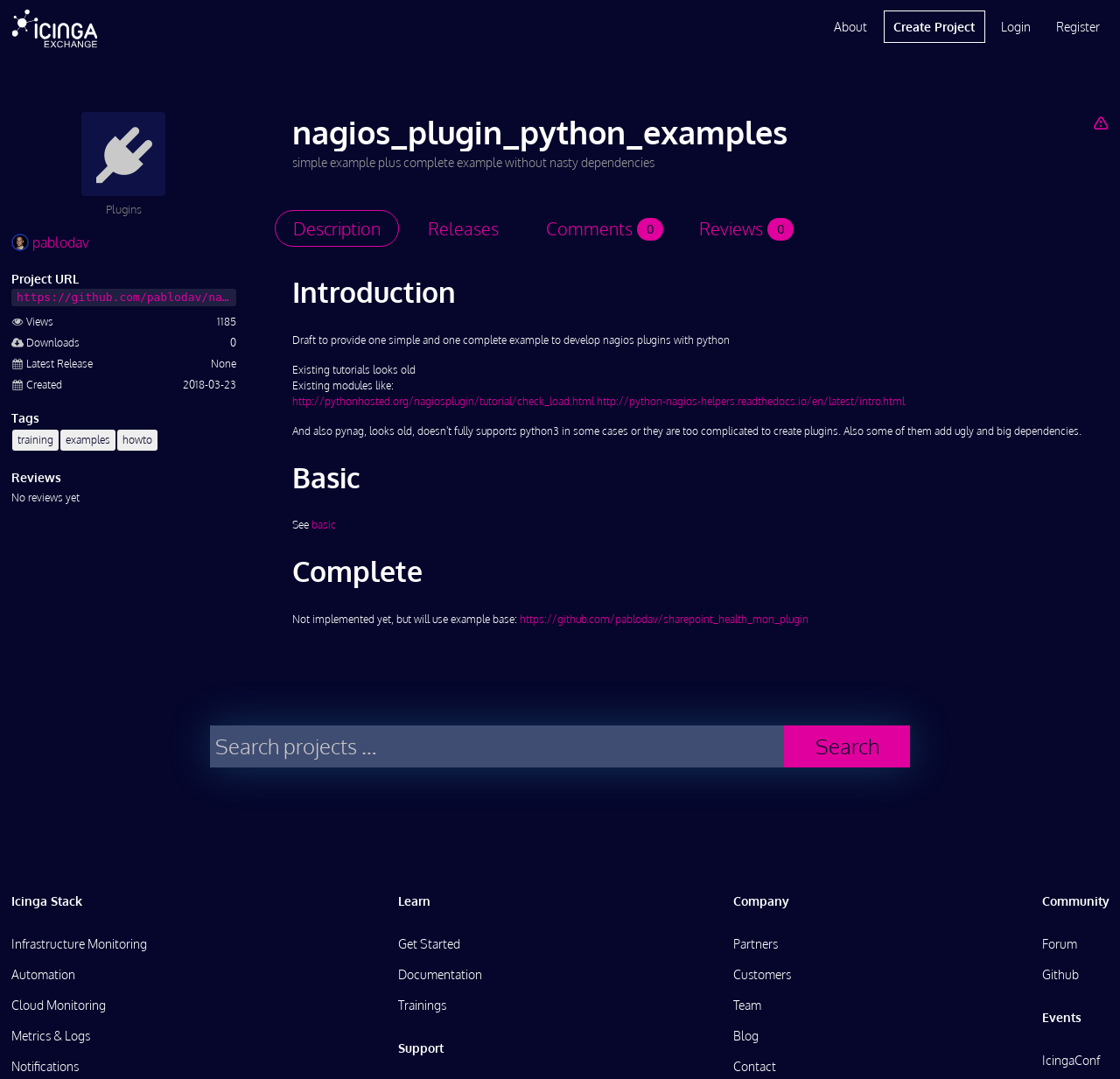Please find the bounding box coordinates of the element's region to be clicked to carry out this instruction: "go to the 'Plugins' category".

[0.073, 0.169, 0.148, 0.185]